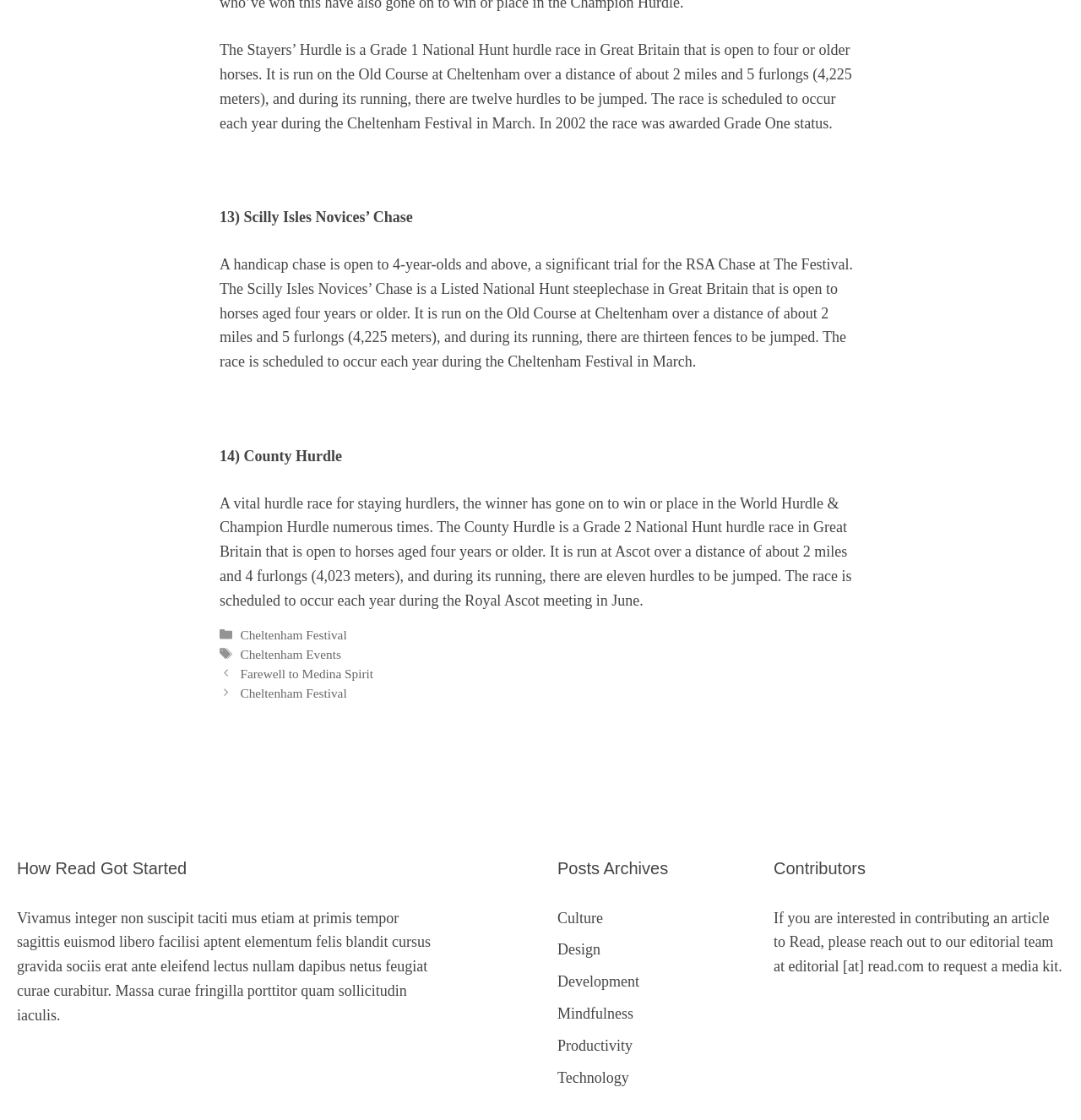Find the bounding box coordinates for the area you need to click to carry out the instruction: "Click the link to Farewell to Medina Spirit". The coordinates should be four float numbers between 0 and 1, indicated as [left, top, right, bottom].

[0.222, 0.595, 0.345, 0.608]